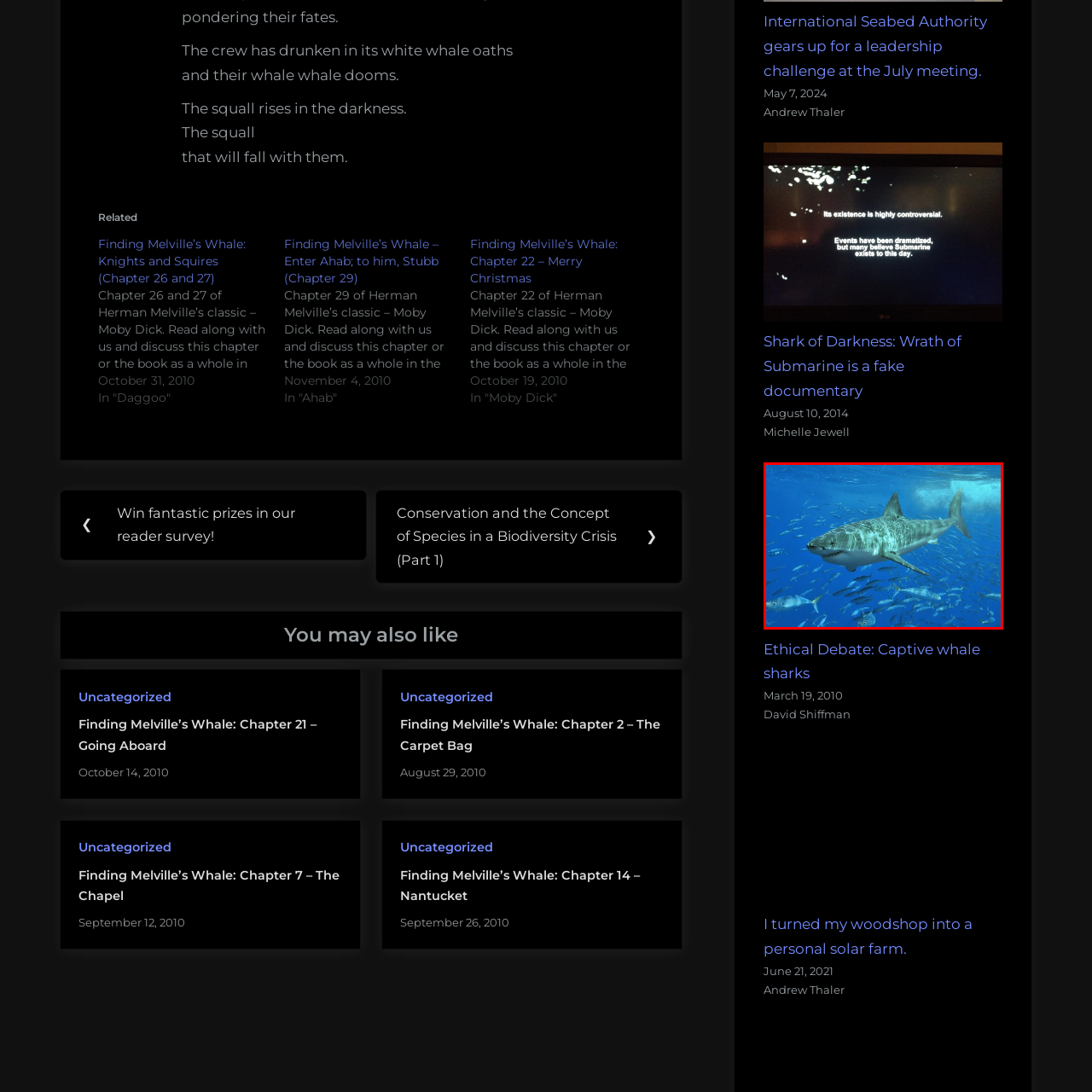Inspect the image within the red box and provide a detailed and thorough answer to the following question: What is surrounding the shark?

According to the caption, the shark is 'surrounded by a school of smaller fish', which creates a dynamic feel to the underwater environment.